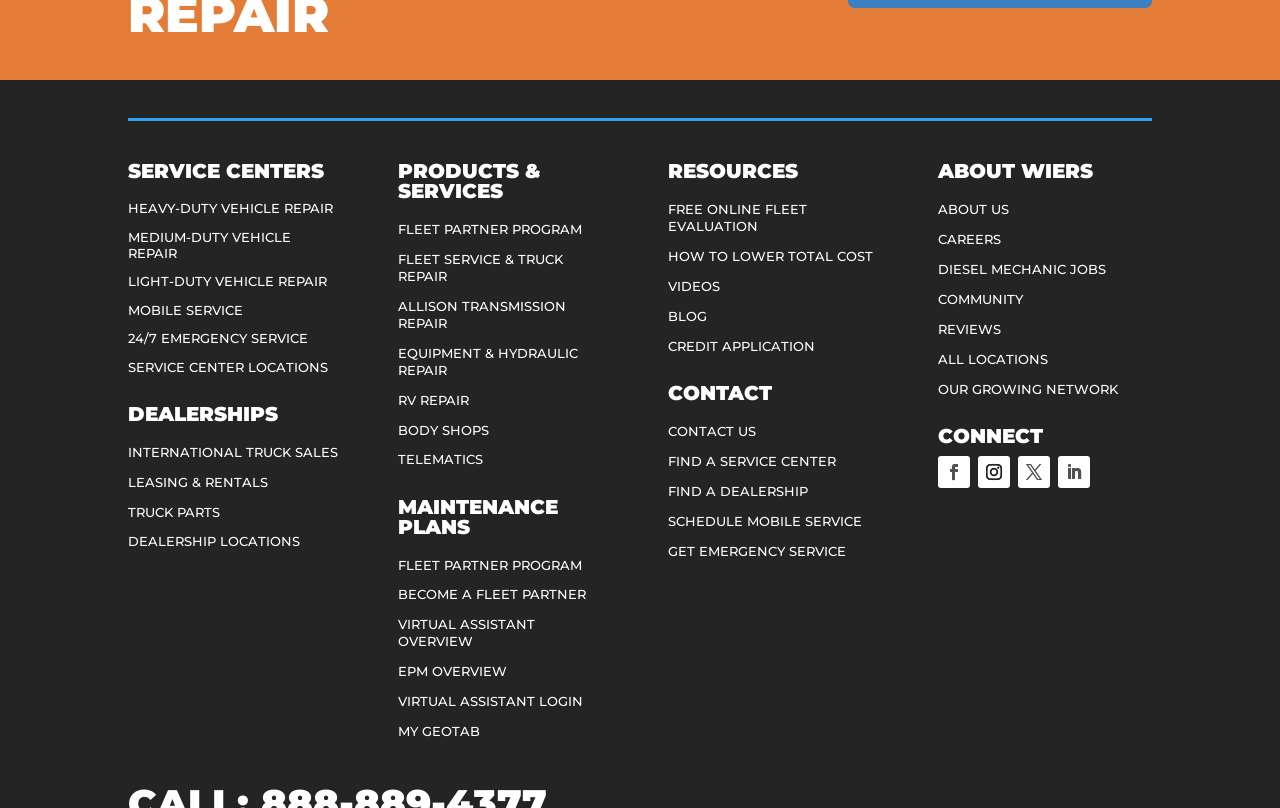Please study the image and answer the question comprehensively:
What is the purpose of the 'FLEET PARTNER PROGRAM'?

The 'FLEET PARTNER PROGRAM' is linked under the 'PRODUCTS & SERVICES' and 'MAINTENANCE PLANS' headings, suggesting that it is related to fleet service and truck repair.